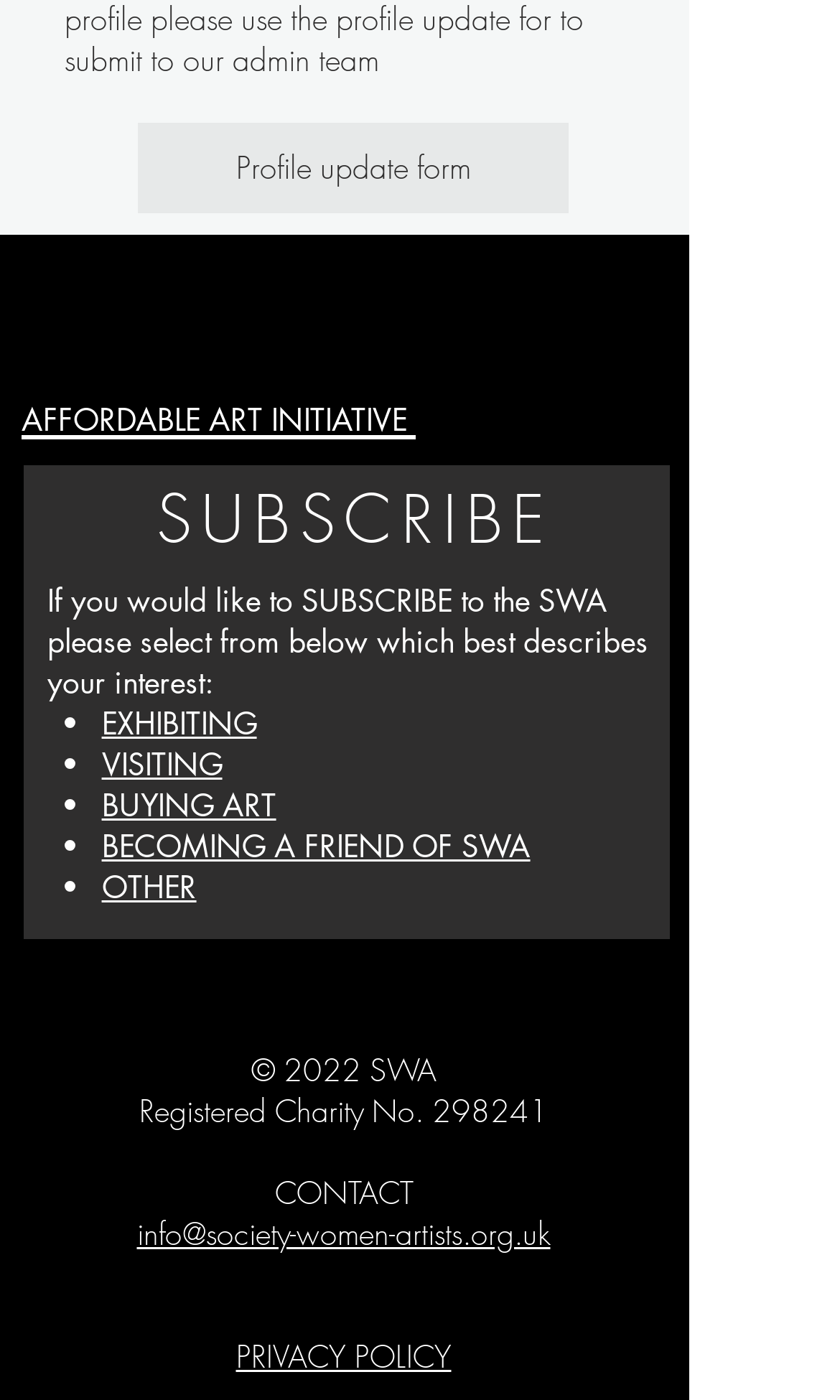Determine the bounding box coordinates for the element that should be clicked to follow this instruction: "Visit the 'AWBI' homepage". The coordinates should be given as four float numbers between 0 and 1, in the format [left, top, right, bottom].

None